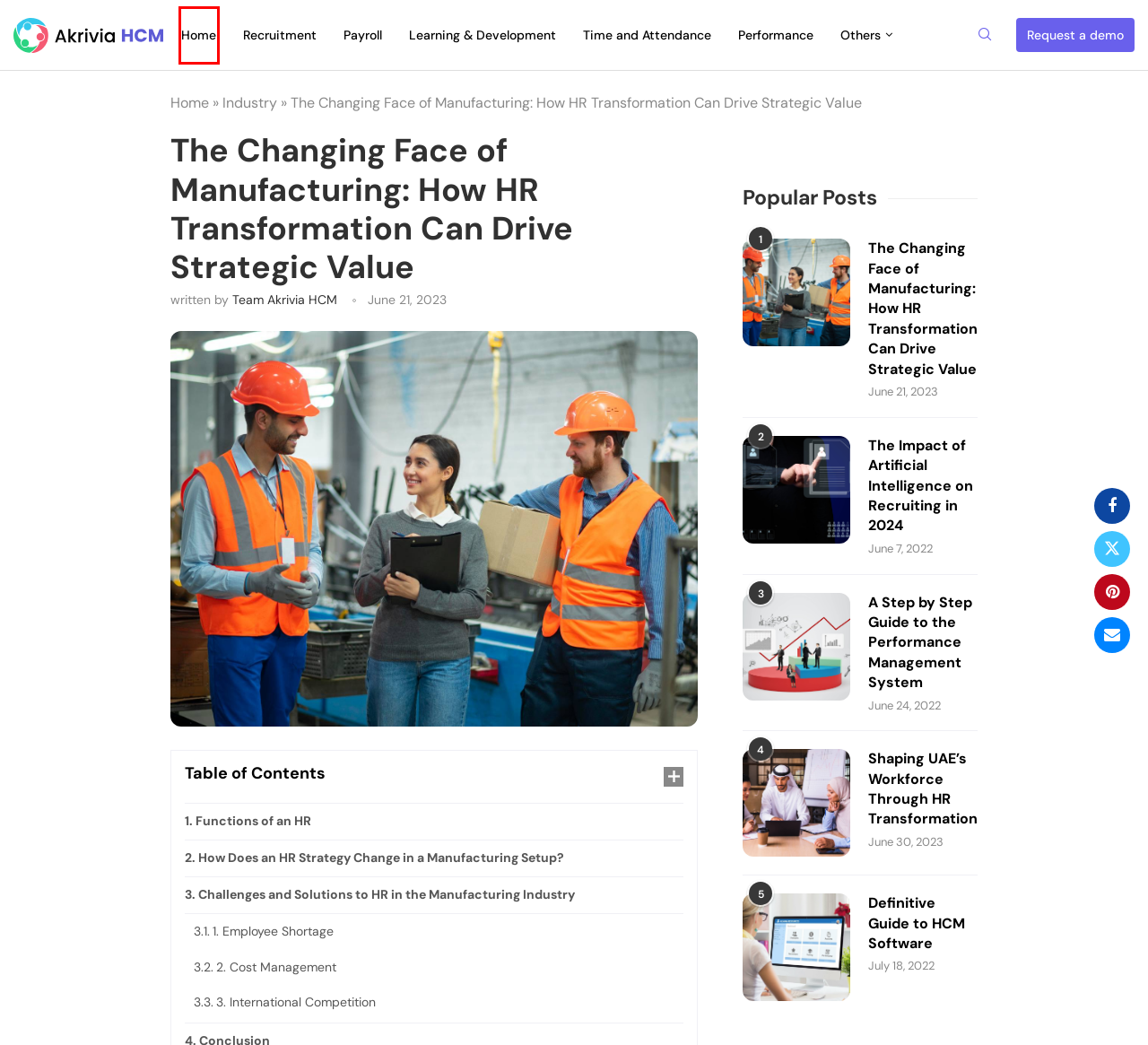Given a webpage screenshot with a UI element marked by a red bounding box, choose the description that best corresponds to the new webpage that will appear after clicking the element. The candidates are:
A. How HR Transformation is Shaping UAE's Workforce | Akrivia HCM
B. AI in Recruiting Software 2023 | Akrivia HCM
C. Recruitment: Tips, Strategies & Trends | Akrivia HCM Blog
D. Akrivia HCM Blog: HR Strategies, Insights, Trends & Latest News
E. Time & Attendance Management Tips & Strategies | Akrivia HCM Blog
F. Akrivia HCM: India's No #1 True HR Management Software
G. HR Industry Trends & Insights | Akrivia HCM Blog
H. Team Akrivia HCM, Author at Akrivia HCM Blog

D